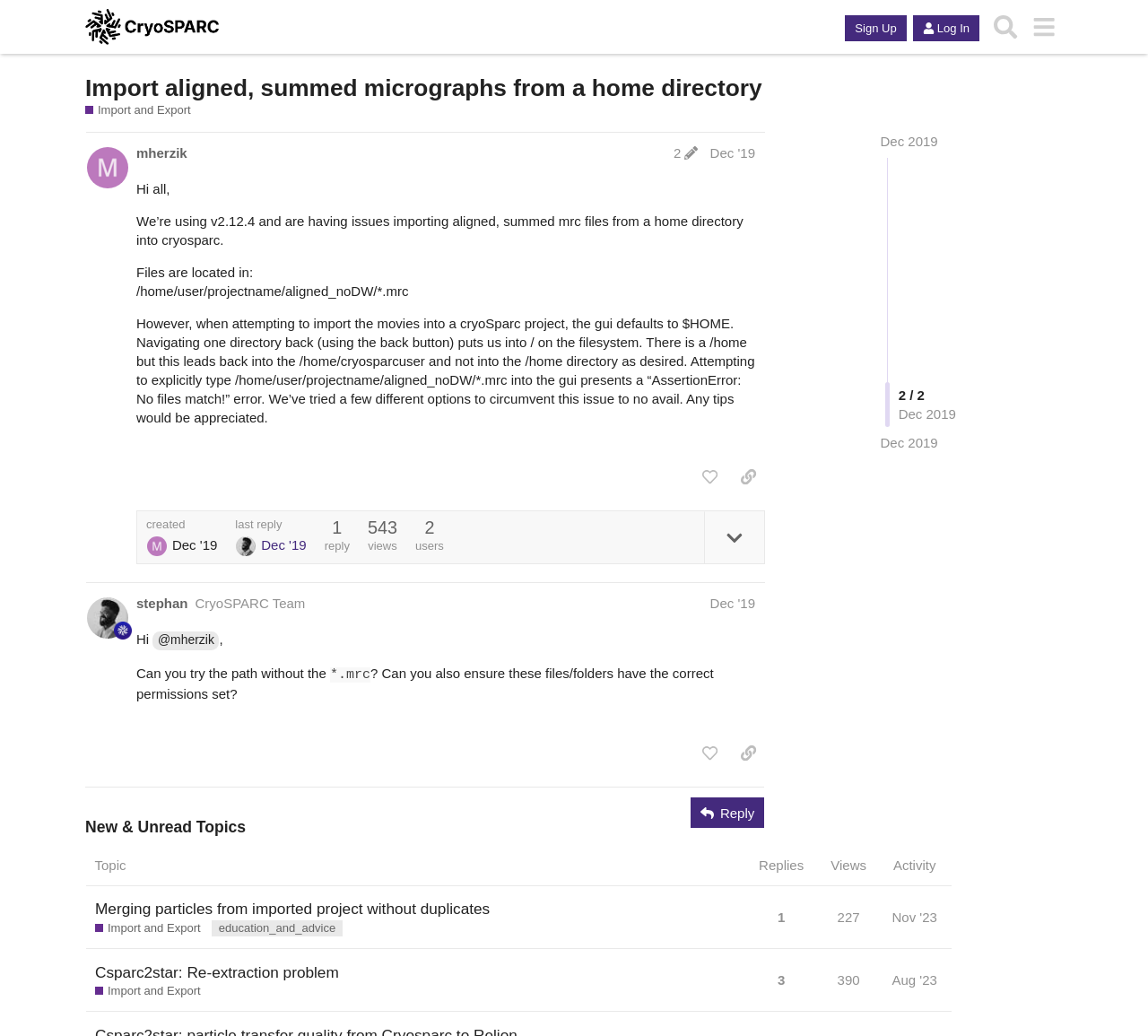Find and extract the text of the primary heading on the webpage.

Import aligned, summed micrographs from a home directory